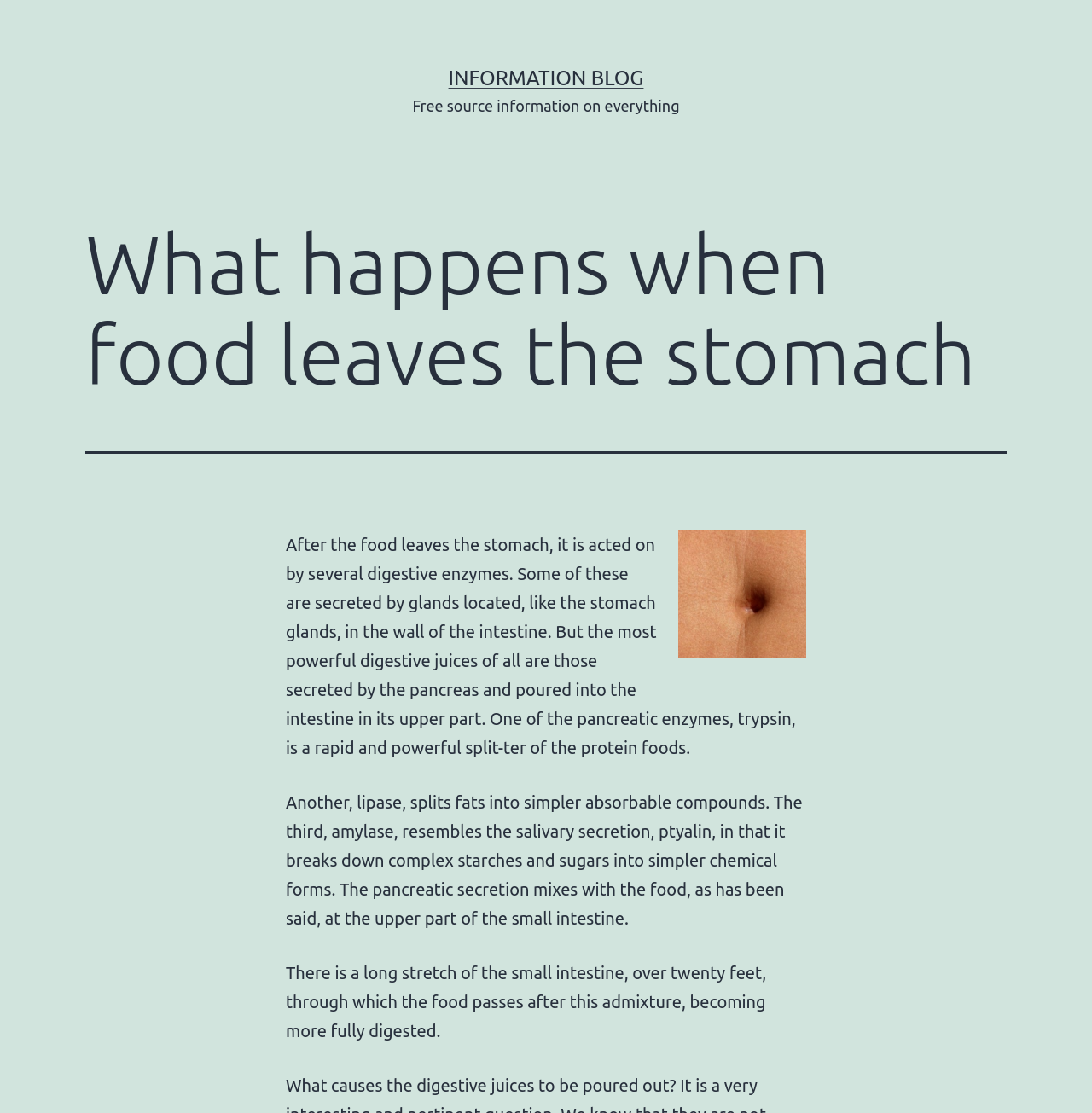What is the function of amylase?
Please ensure your answer to the question is detailed and covers all necessary aspects.

The webpage explains that amylase, a pancreatic enzyme, breaks down complex starches and sugars into simpler chemical forms, which is similar to the function of salivary secretion, ptyalin.